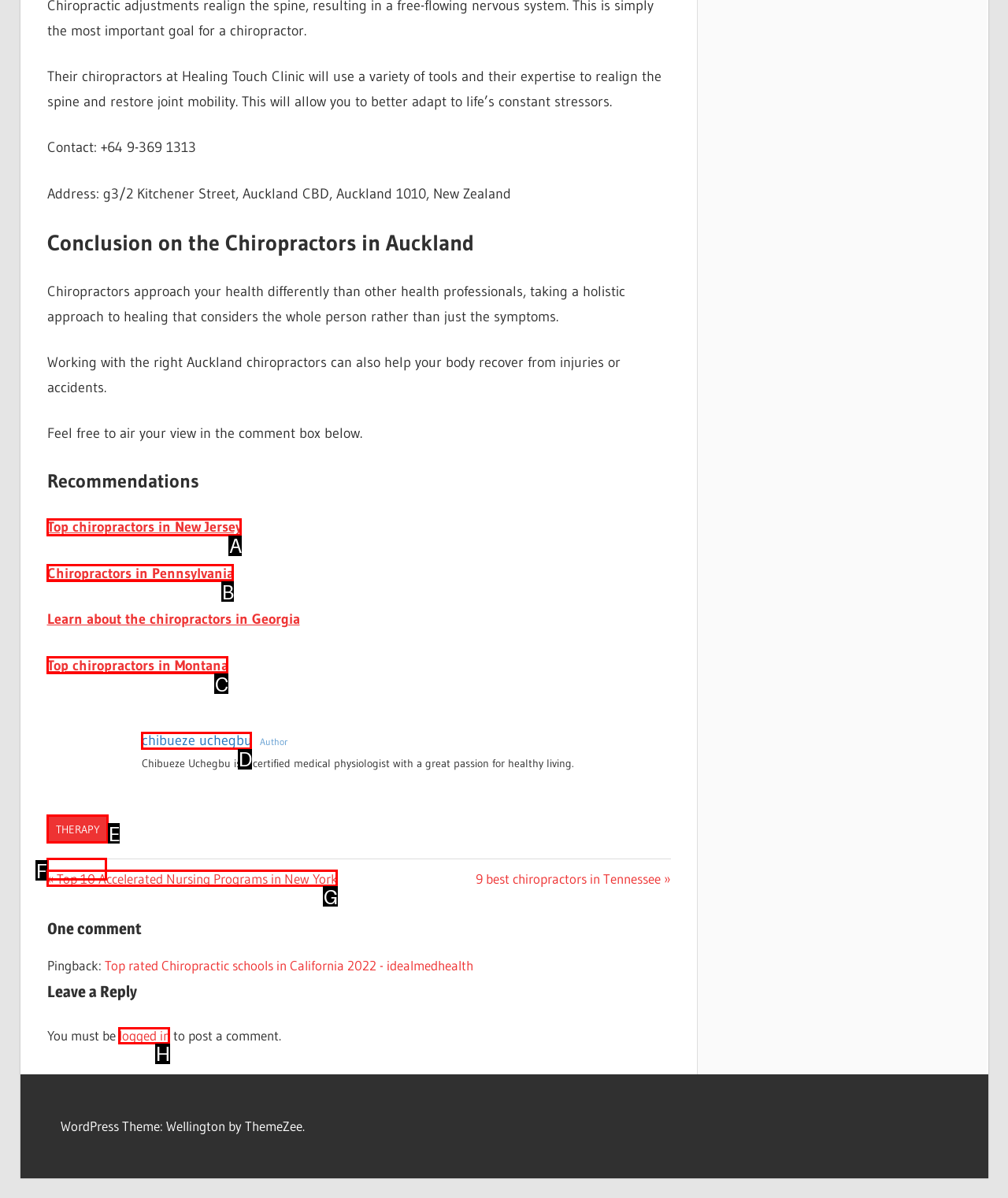Given the description: Top chiropractors in Montana, select the HTML element that matches it best. Reply with the letter of the chosen option directly.

C